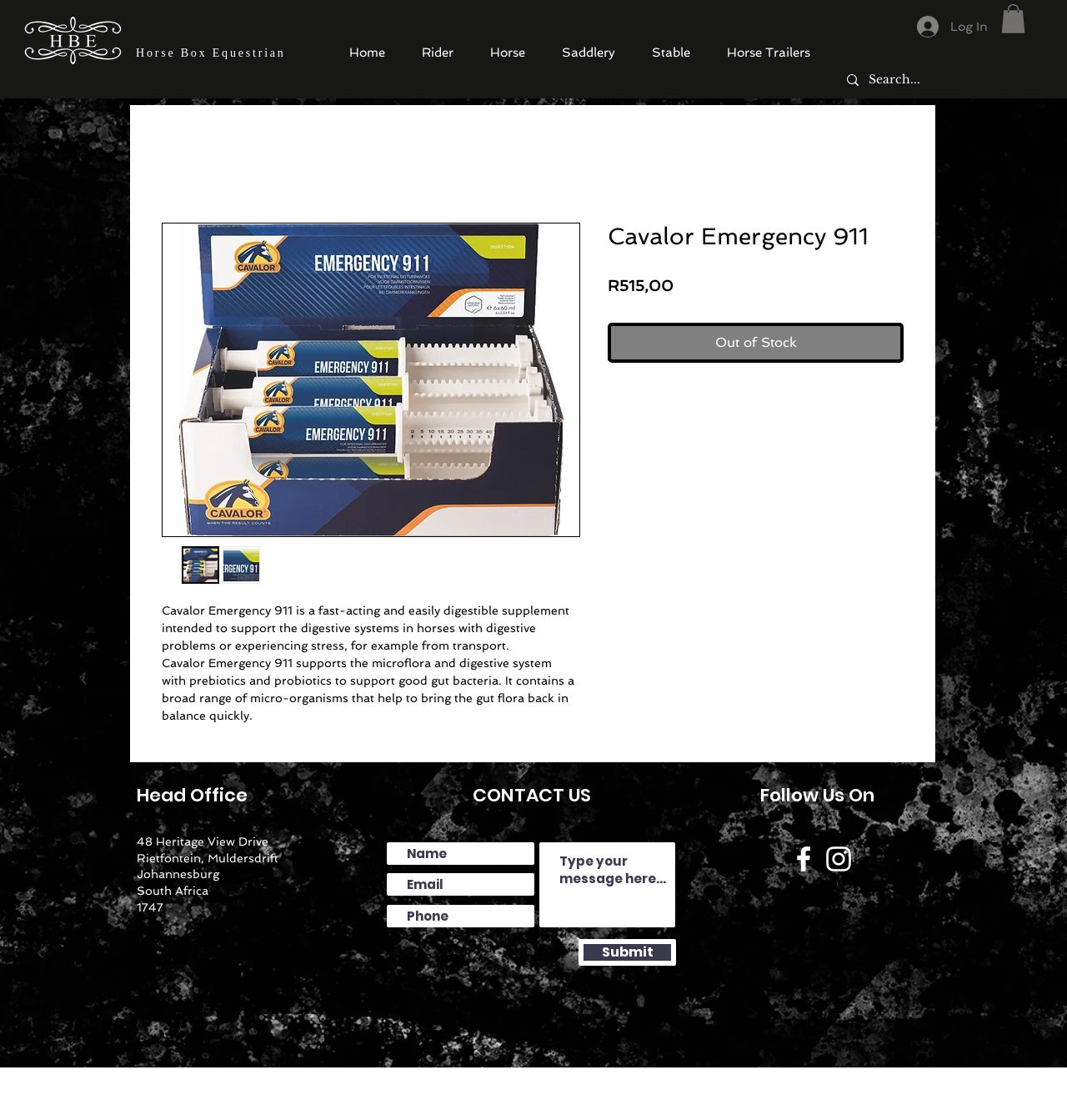Identify and provide the main heading of the webpage.

Cavalor Emergency 911